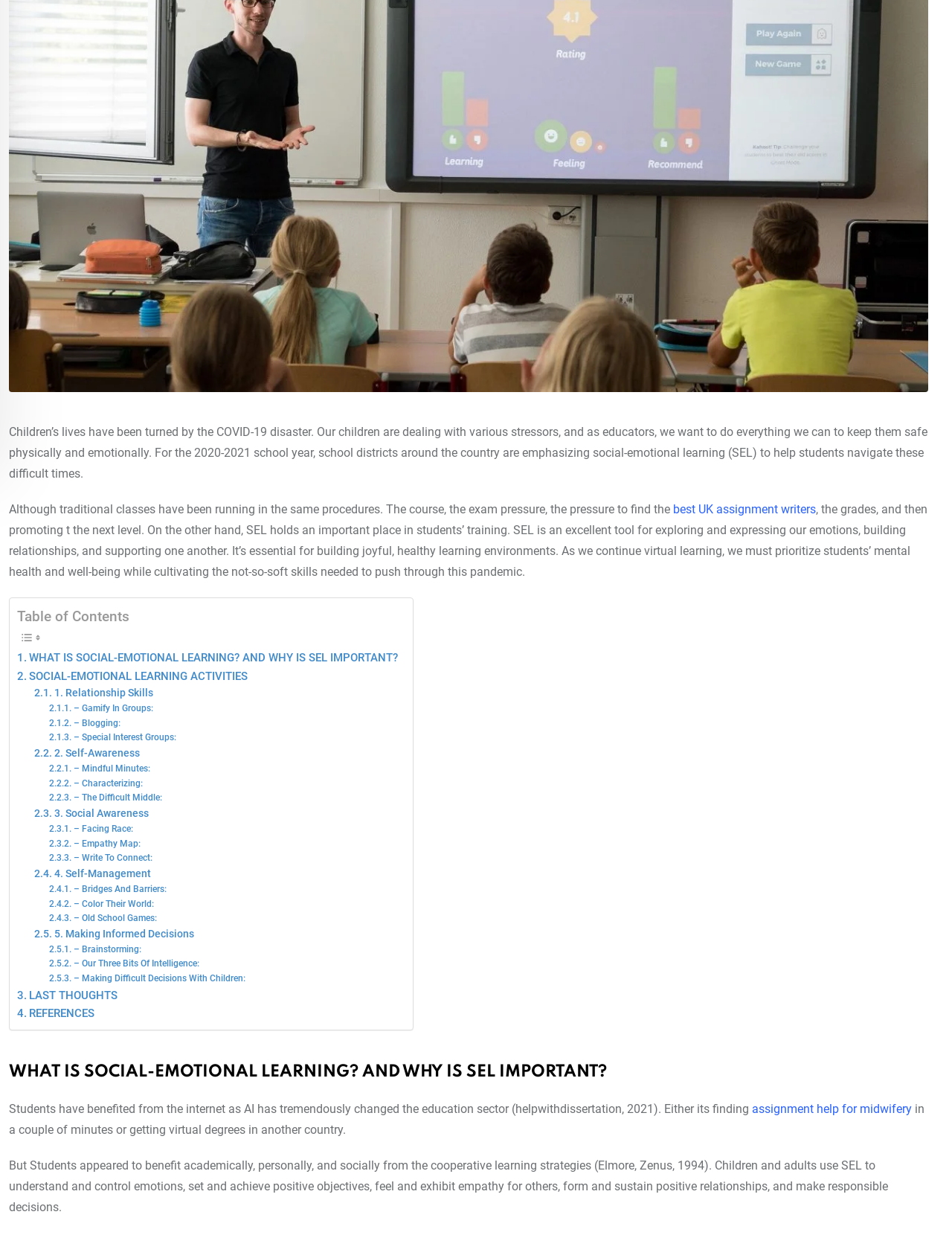Please determine the bounding box coordinates, formatted as (top-left x, top-left y, bottom-right x, bottom-right y), with all values as floating point numbers between 0 and 1. Identify the bounding box of the region described as: REFERENCES

[0.018, 0.813, 0.099, 0.828]